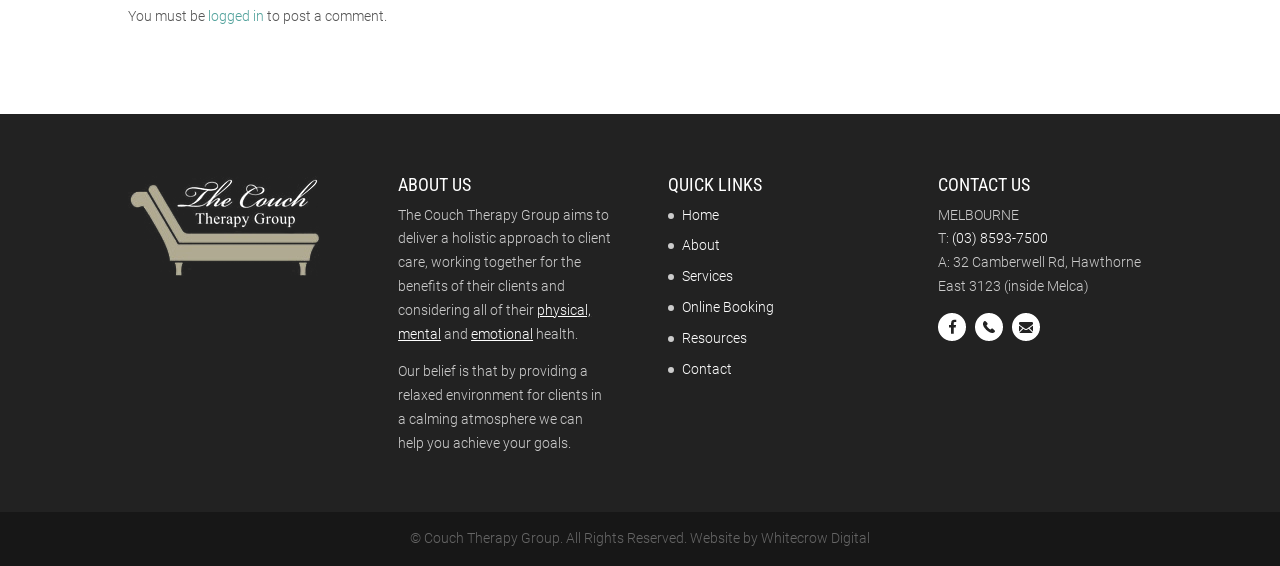Locate the coordinates of the bounding box for the clickable region that fulfills this instruction: "go to 'Contact' page".

[0.533, 0.637, 0.572, 0.665]